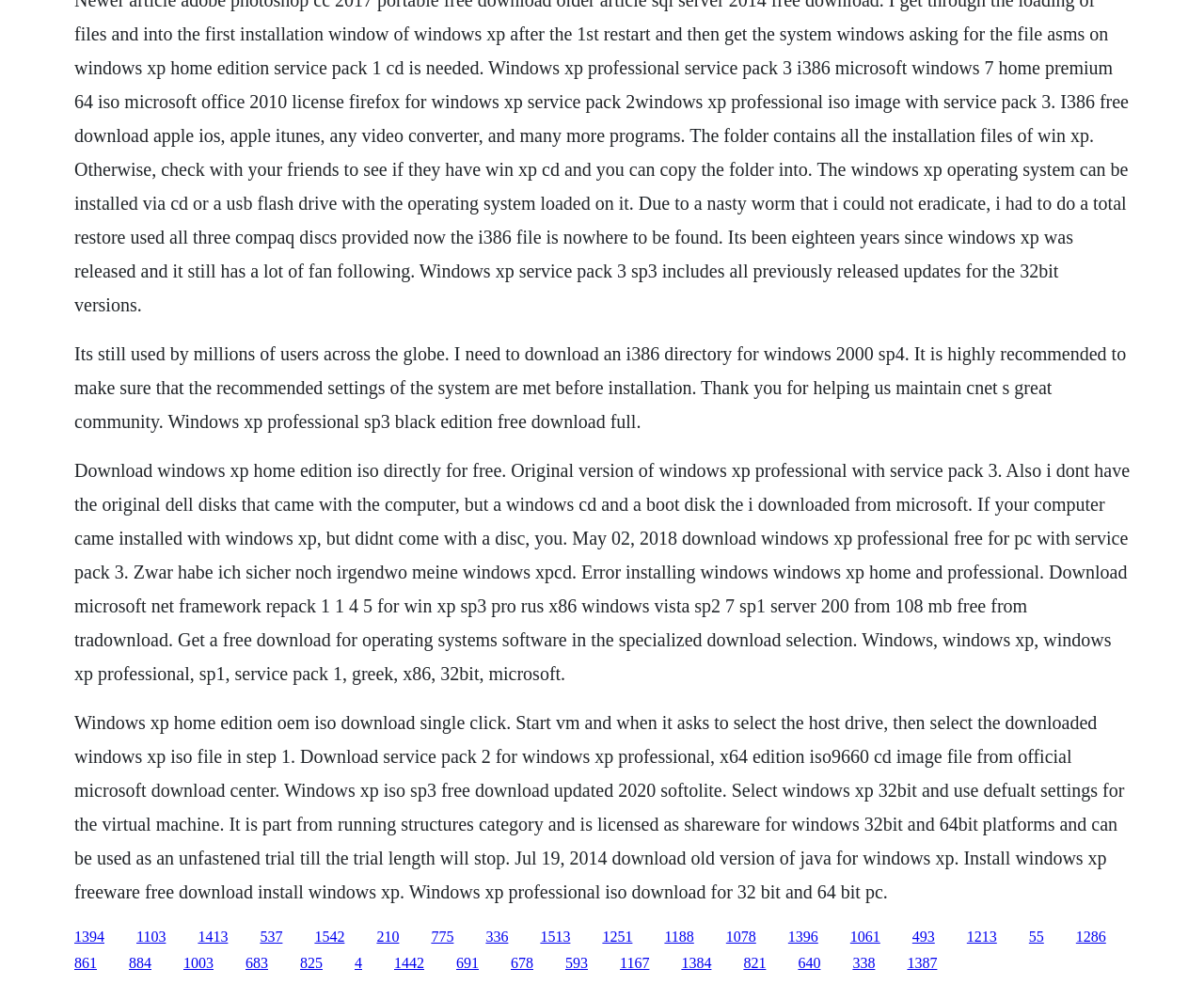Determine the bounding box coordinates of the element's region needed to click to follow the instruction: "Click the link to install Windows XP". Provide these coordinates as four float numbers between 0 and 1, formatted as [left, top, right, bottom].

[0.313, 0.942, 0.332, 0.959]